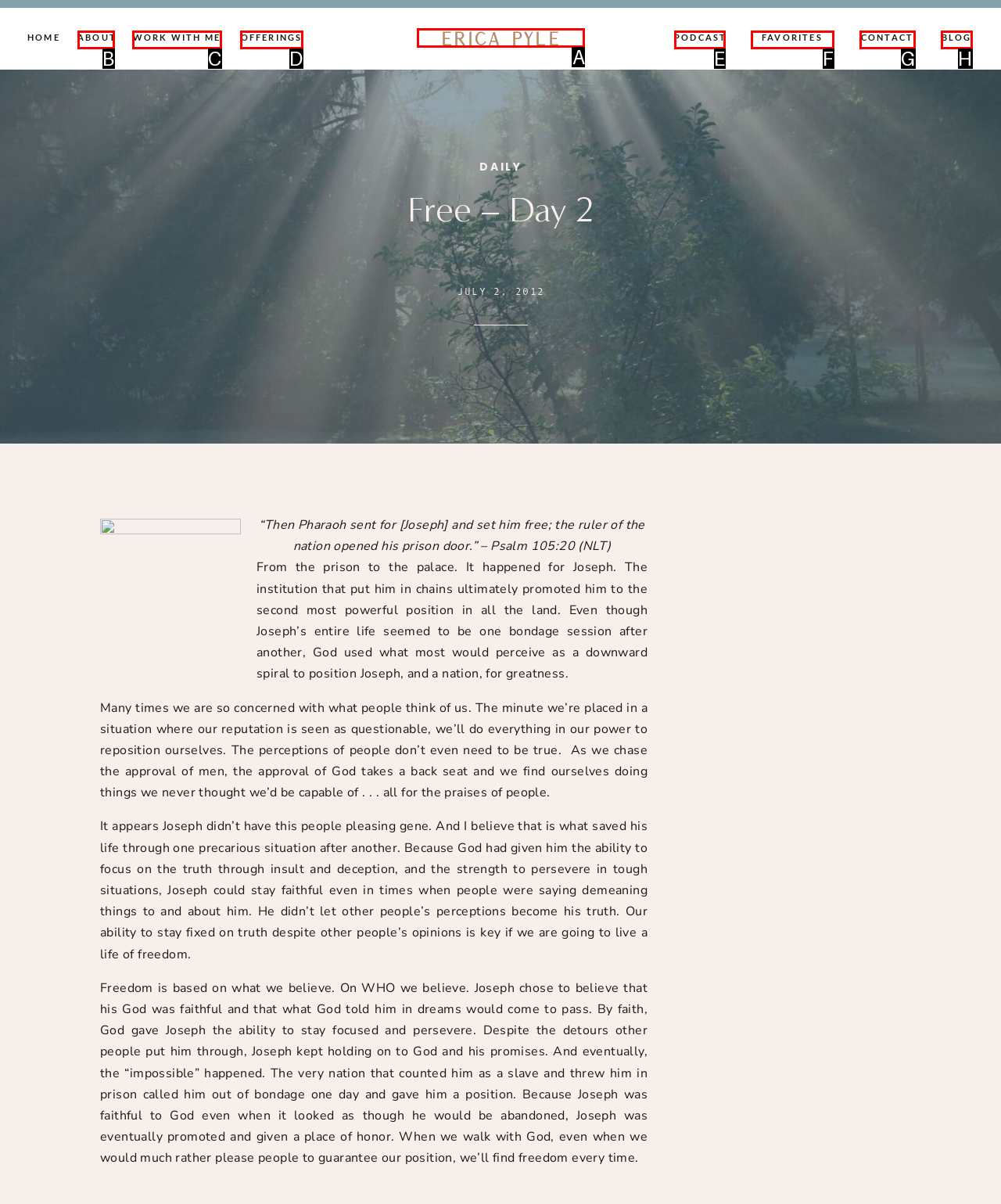Identify the correct letter of the UI element to click for this task: Visit Erica Pyle's page
Respond with the letter from the listed options.

A